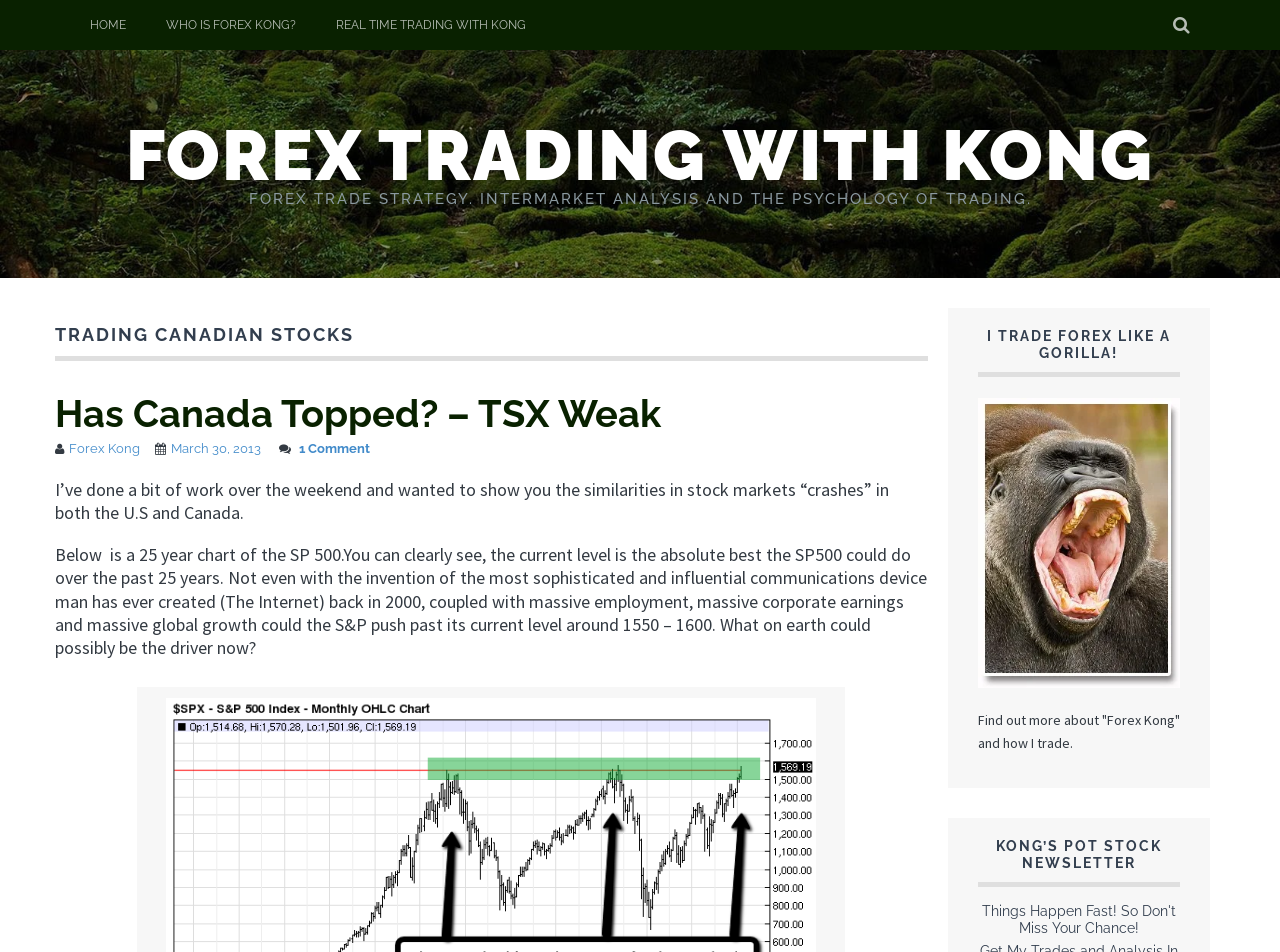Determine the bounding box coordinates of the element that should be clicked to execute the following command: "view real time trading with Kong".

[0.247, 0.0, 0.427, 0.053]